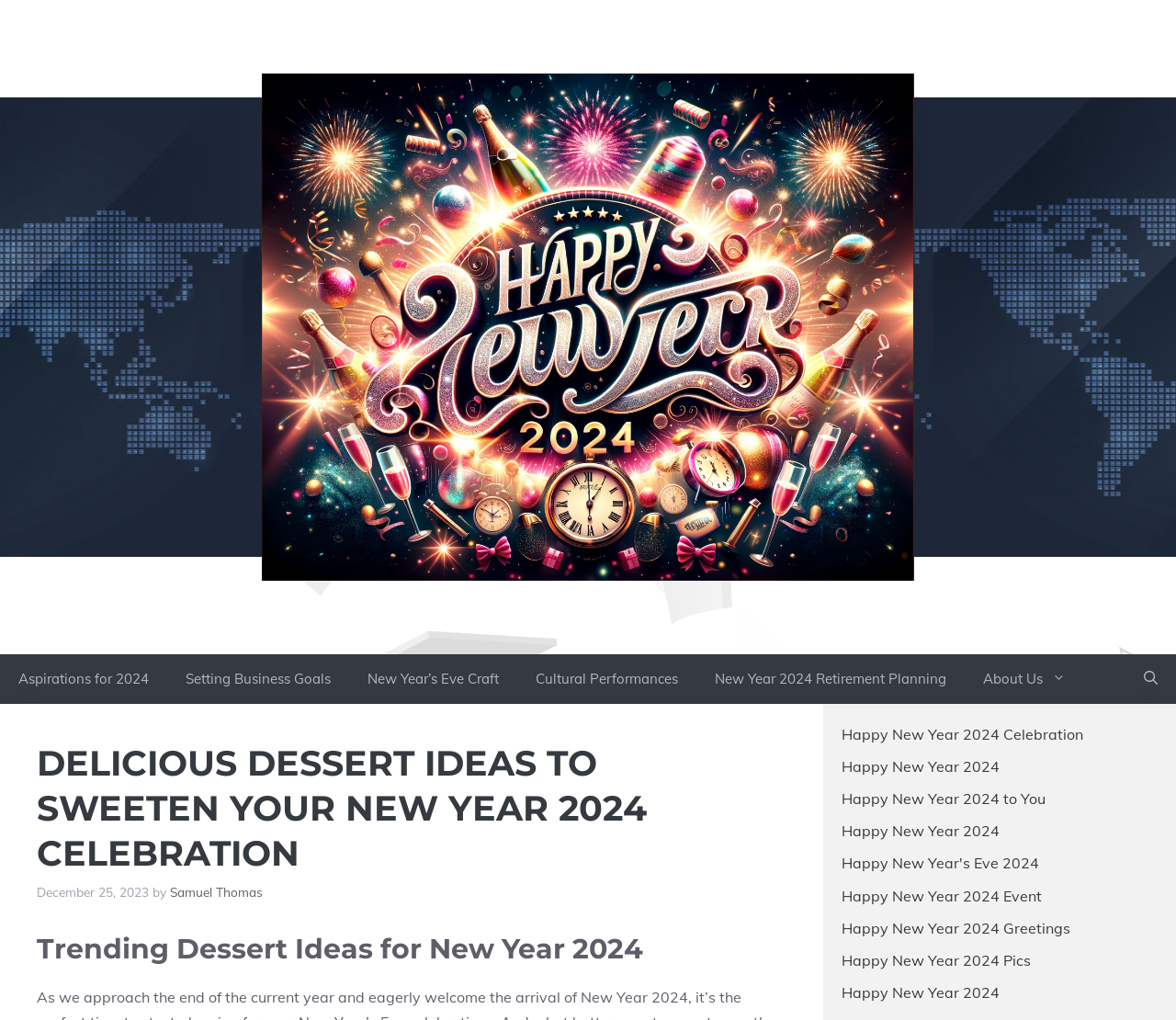Can you find the bounding box coordinates for the element to click on to achieve the instruction: "Click the 'Happy New Year 2024 Wallpapers' link"?

[0.223, 0.31, 0.777, 0.328]